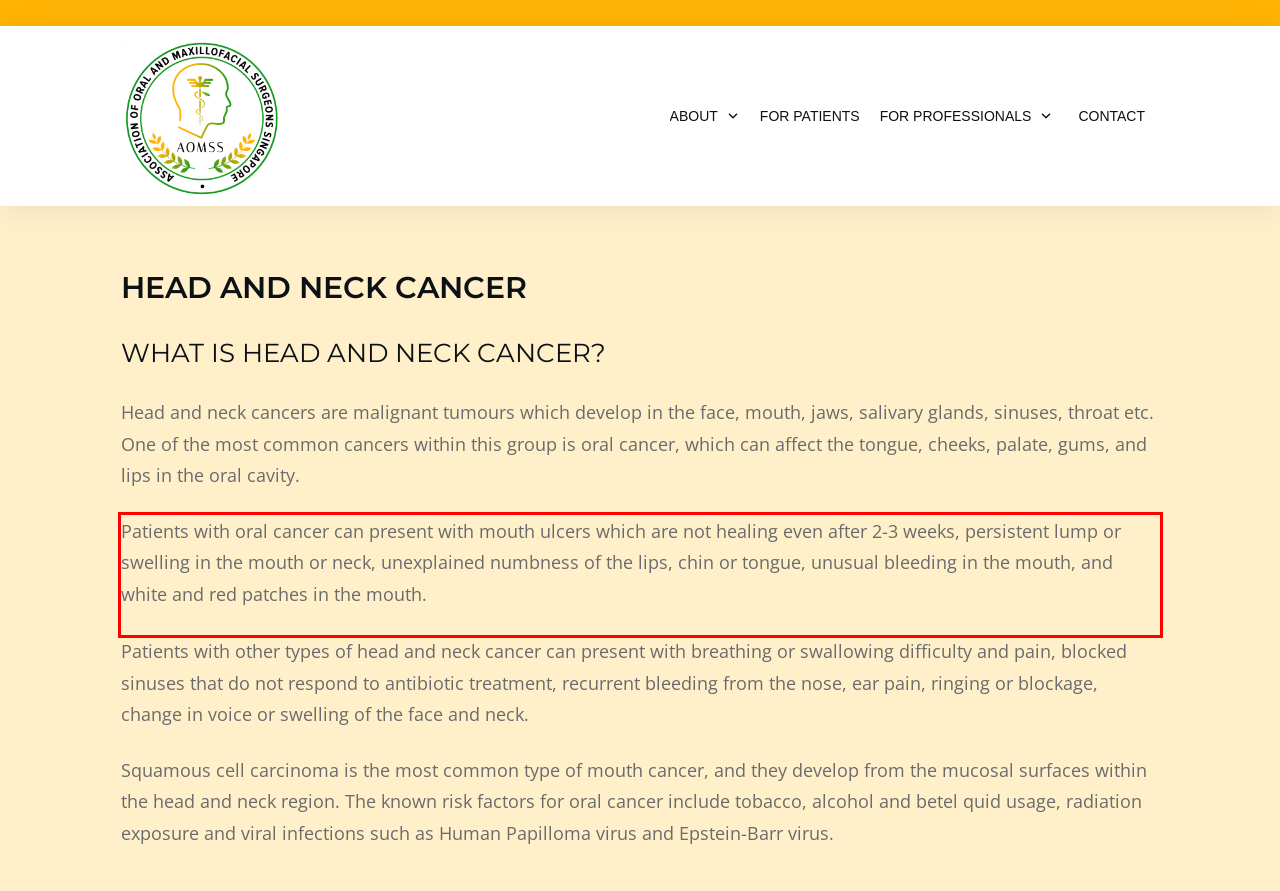Identify the text inside the red bounding box on the provided webpage screenshot by performing OCR.

Patients with oral cancer can present with mouth ulcers which are not healing even after 2-3 weeks, persistent lump or swelling in the mouth or neck, unexplained numbness of the lips, chin or tongue, unusual bleeding in the mouth, and white and red patches in the mouth.